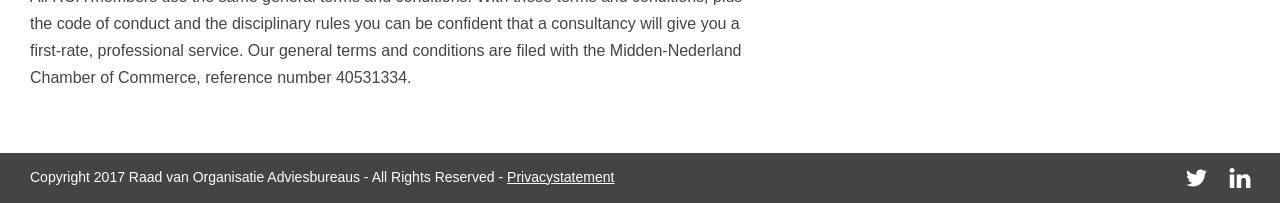What is the position of the 'Copyright 2017...' text relative to the links at the bottom of the page?
Refer to the image and give a detailed answer to the query.

The 'Copyright 2017...' text is positioned above the links at the bottom of the page, as indicated by its y1 and y2 coordinates being smaller than those of the link elements.